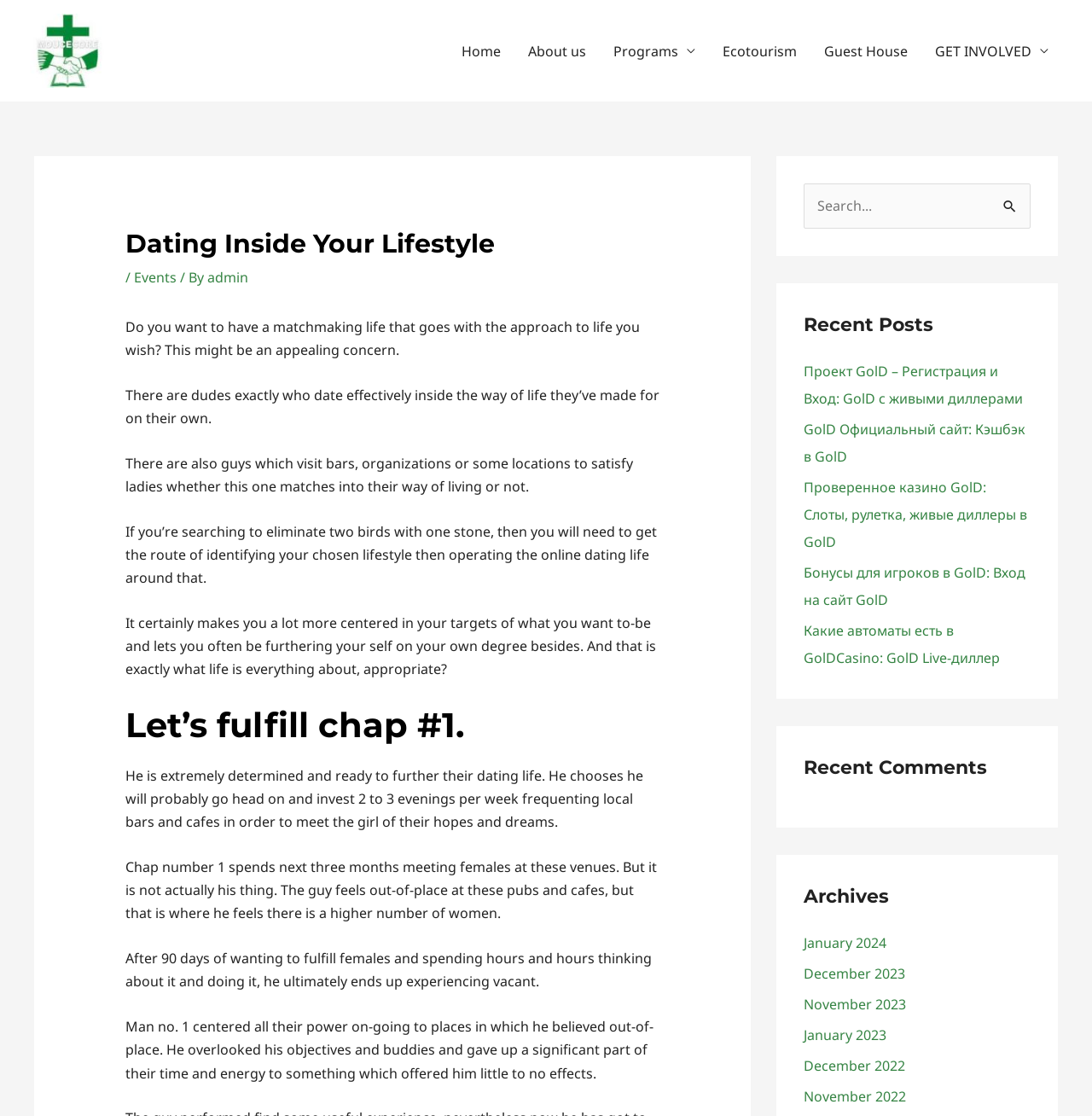Describe the webpage in detail, including text, images, and layout.

The webpage is about dating and relationships, with a focus on finding a compatible partner within one's lifestyle. The page is divided into several sections. At the top, there is a navigation menu with links to "Home", "About us", "Programs", "Ecotourism", "Guest House", and "GET INVOLVED". Below this, there is a header section with a title "Dating Inside Your Lifestyle" and a subtitle "Mouvement Chrétien Pour L’ Evangélisation, Le Counseling Et La Réconciliation".

The main content of the page is a series of paragraphs discussing the importance of finding a partner who fits into one's lifestyle. The text describes two types of men: one who tries to meet women at bars and cafes, but feels out of place, and another who focuses on his own goals and priorities. The text suggests that the latter approach is more effective in finding a compatible partner.

To the right of the main content, there are three complementary sections. The first section contains a search box with a button labeled "Search". The second section is titled "Recent Posts" and lists several links to articles or blog posts. The third section is titled "Recent Comments" and lists several links to comments or discussions.

At the bottom of the page, there is a section titled "Archives" with links to articles or posts from different months and years.